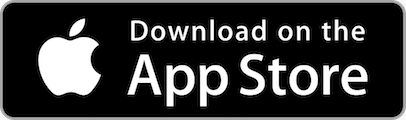Elaborate on the various elements present in the image.

The image showcases a prominent Call-to-Action button inviting users to "Download on the App Store." It features the recognizable black background with white text, emphasizing the ease of accessing the application directly from Apple's App Store. Accompanying the text is the distinctive Apple logo, enhancing its appeal and ensuring users quickly identify this as a legitimate download option for iOS devices. This button is likely part of a promotional section highlighting various apps, possibly related to parenting, breastfeeding, or infant care.